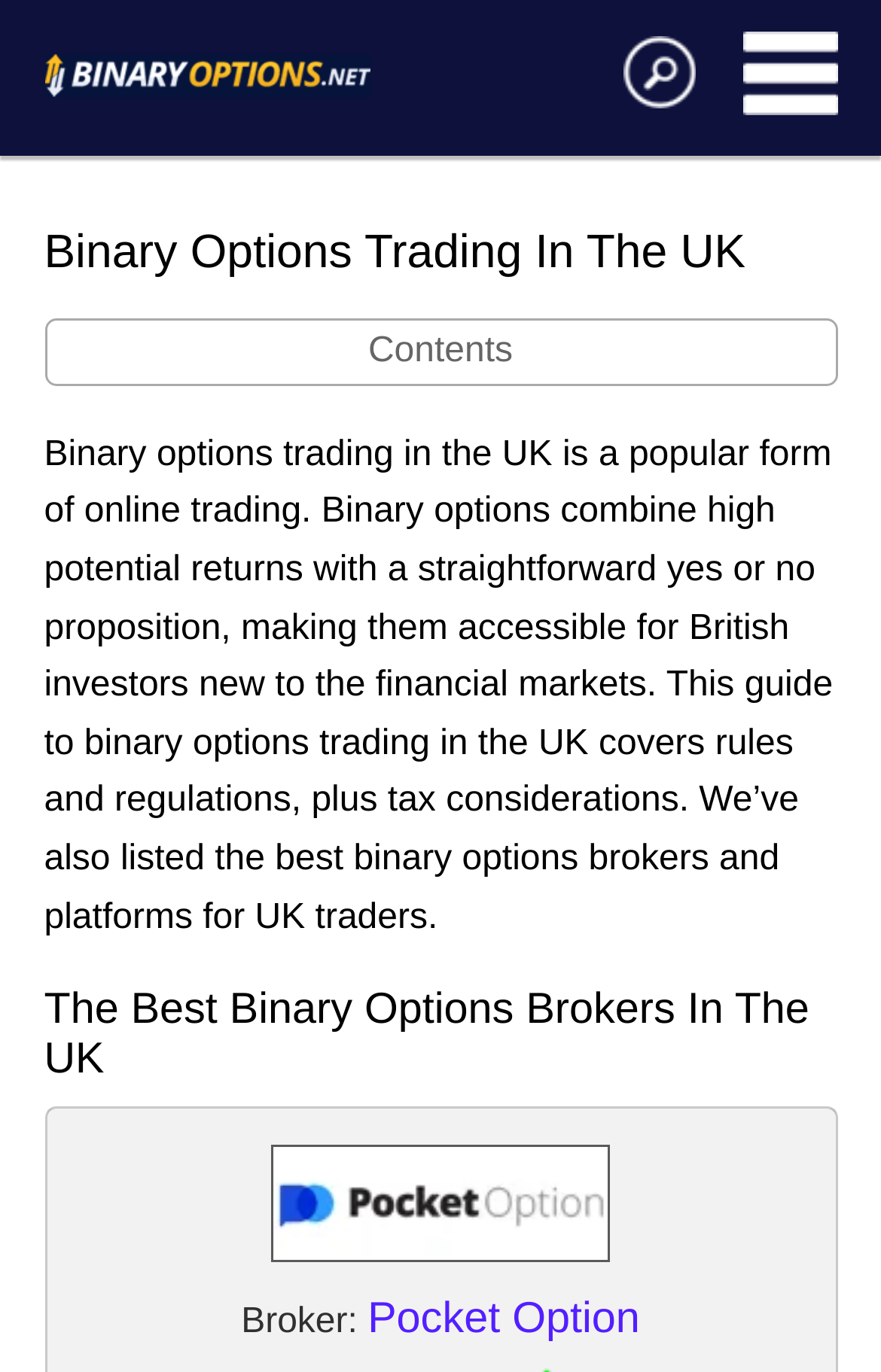What is the main heading displayed on the webpage? Please provide the text.

Binary Options Trading In The UK